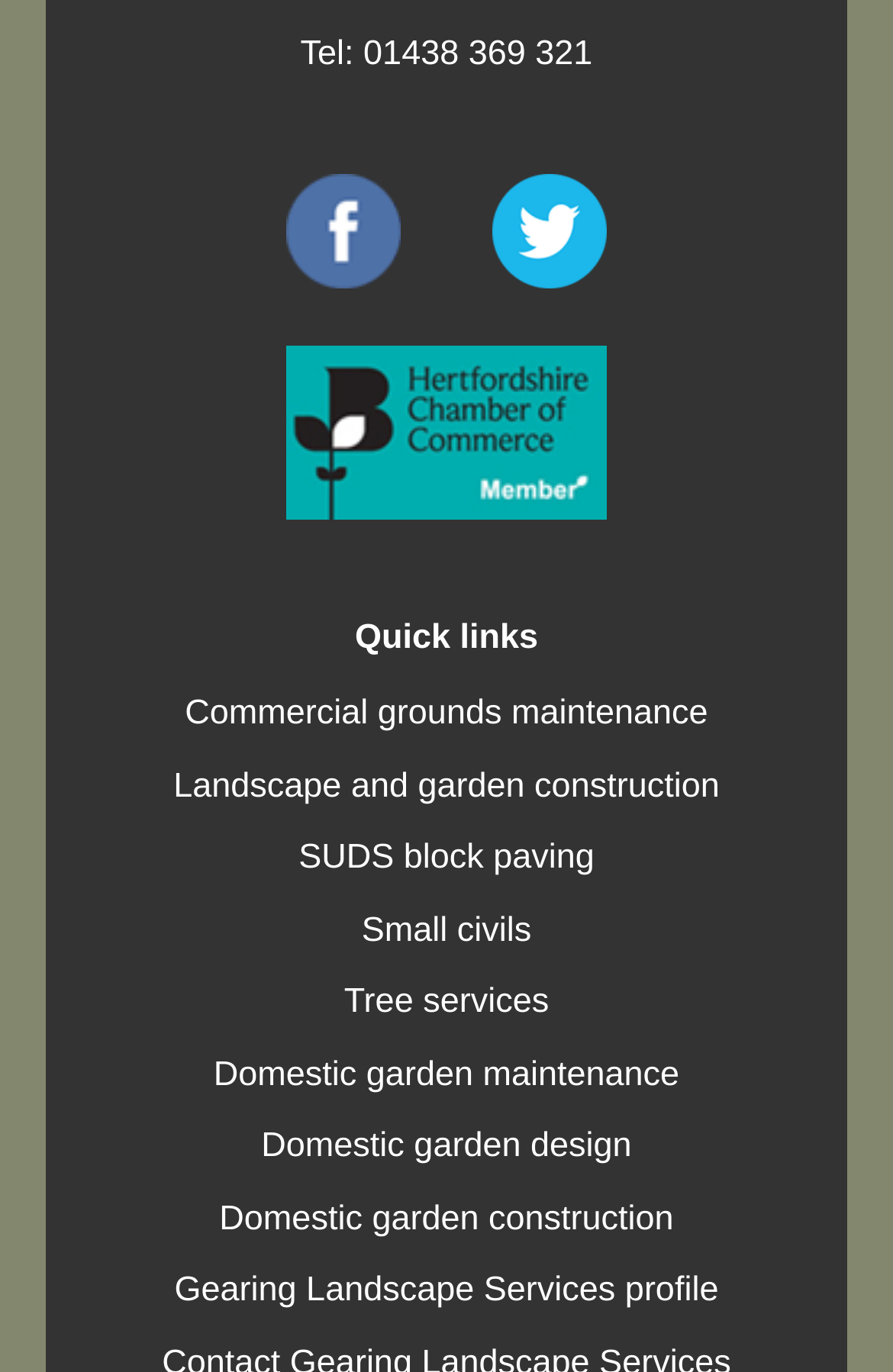Given the description: "Tree services", determine the bounding box coordinates of the UI element. The coordinates should be formatted as four float numbers between 0 and 1, [left, top, right, bottom].

[0.385, 0.716, 0.615, 0.745]